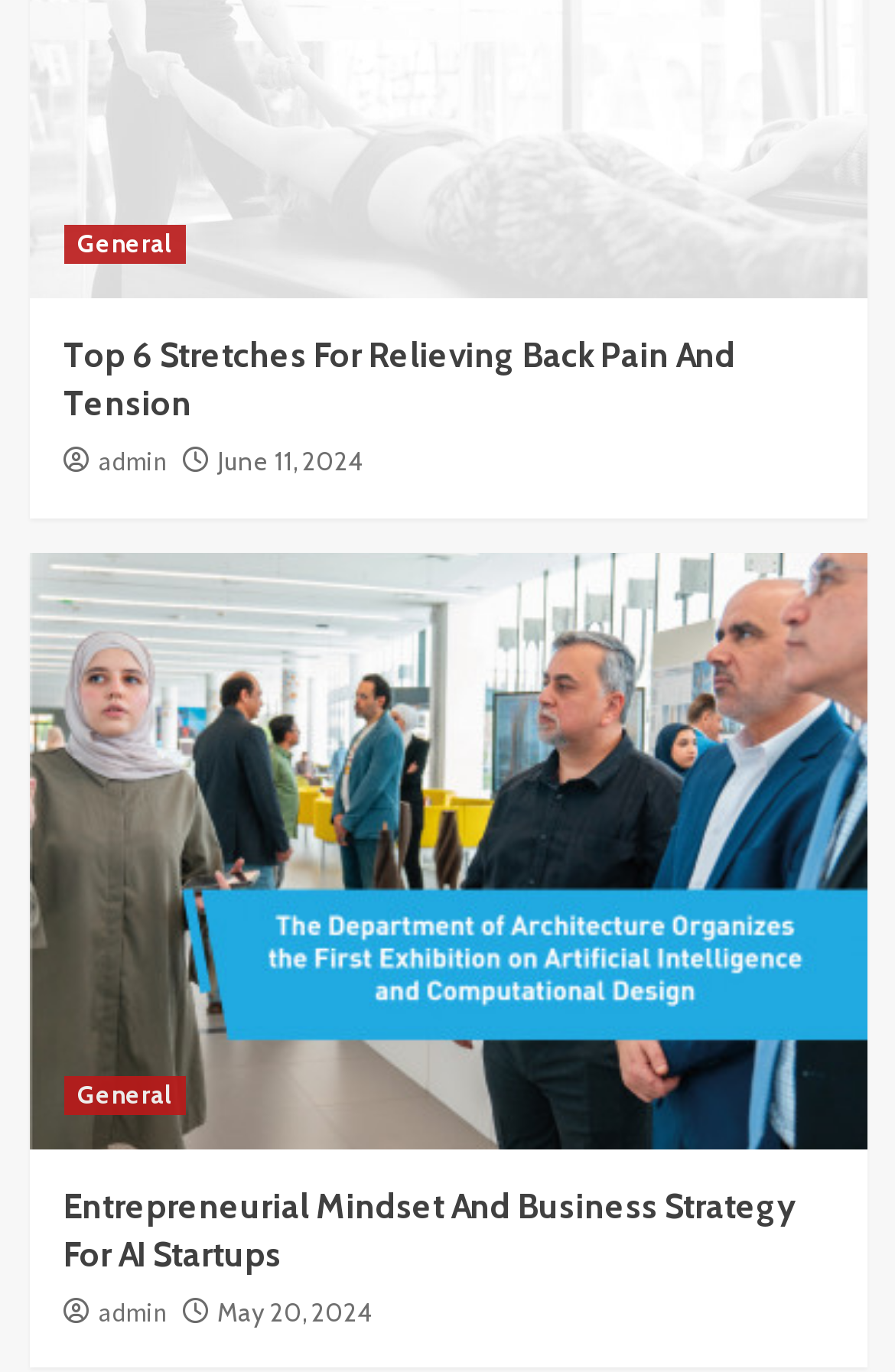Find the bounding box coordinates for the UI element whose description is: "June 11, 2024". The coordinates should be four float numbers between 0 and 1, in the format [left, top, right, bottom].

[0.242, 0.324, 0.404, 0.348]